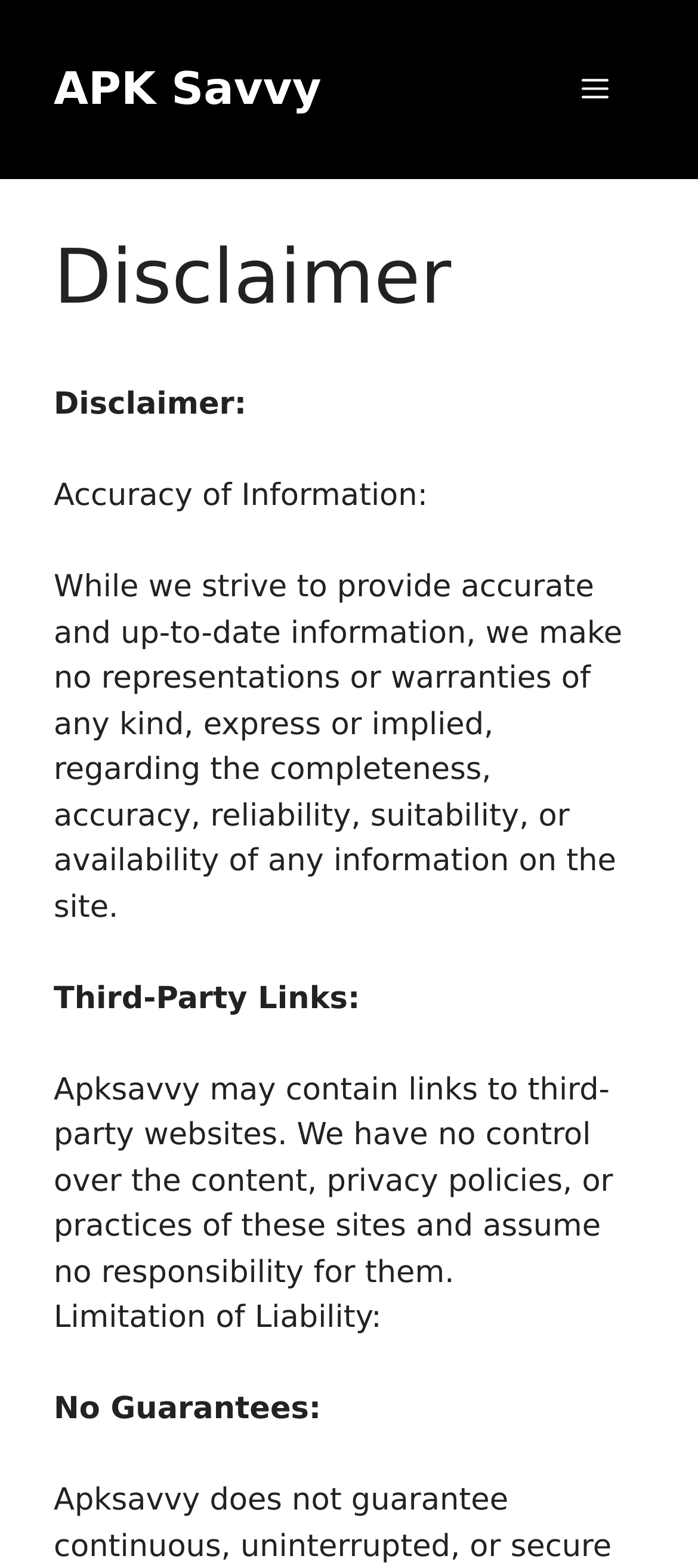Find the bounding box of the element with the following description: "Menu". The coordinates must be four float numbers between 0 and 1, formatted as [left, top, right, bottom].

[0.782, 0.023, 0.923, 0.091]